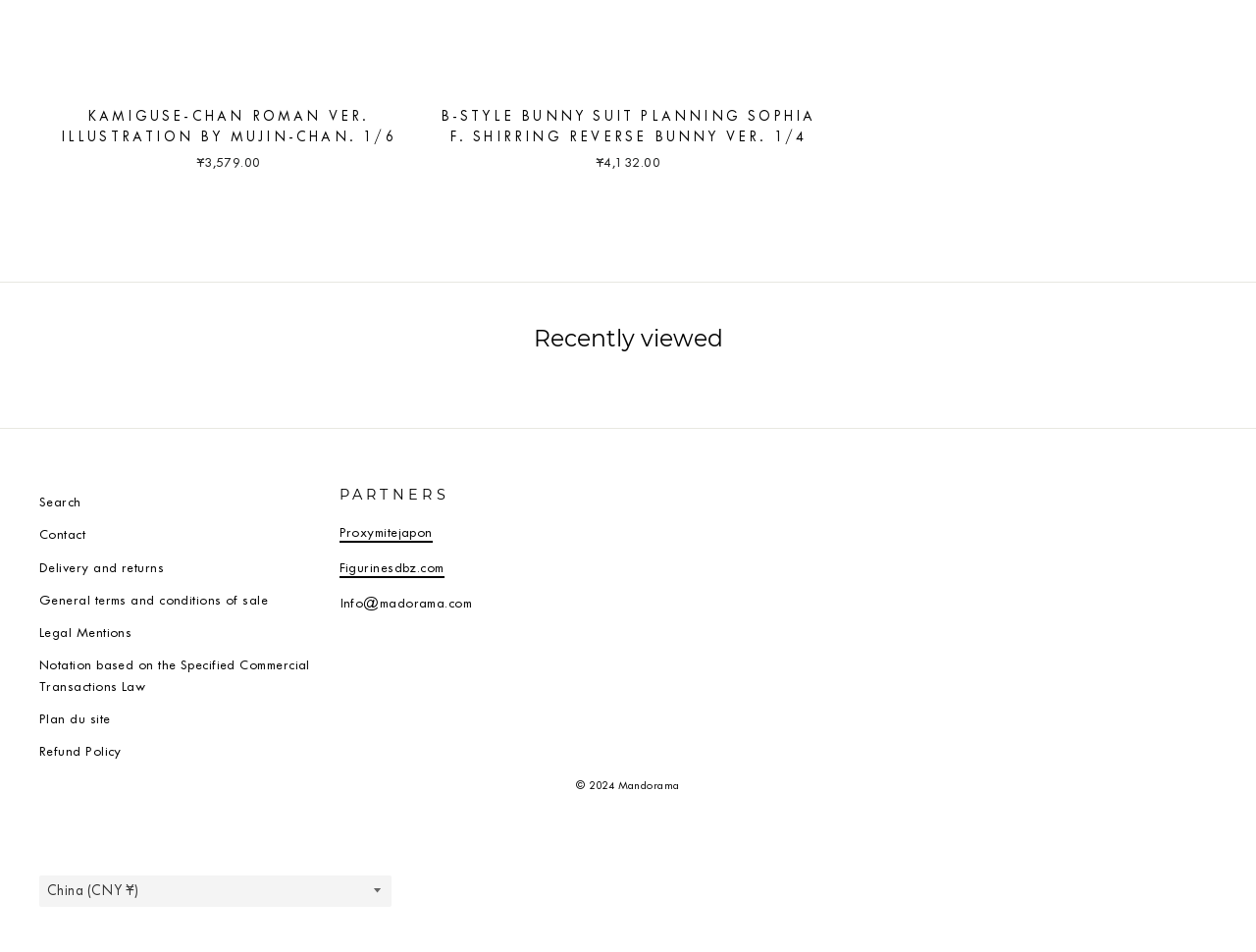Bounding box coordinates are specified in the format (top-left x, top-left y, bottom-right x, bottom-right y). All values are floating point numbers bounded between 0 and 1. Please provide the bounding box coordinate of the region this sentence describes: Park Store

None